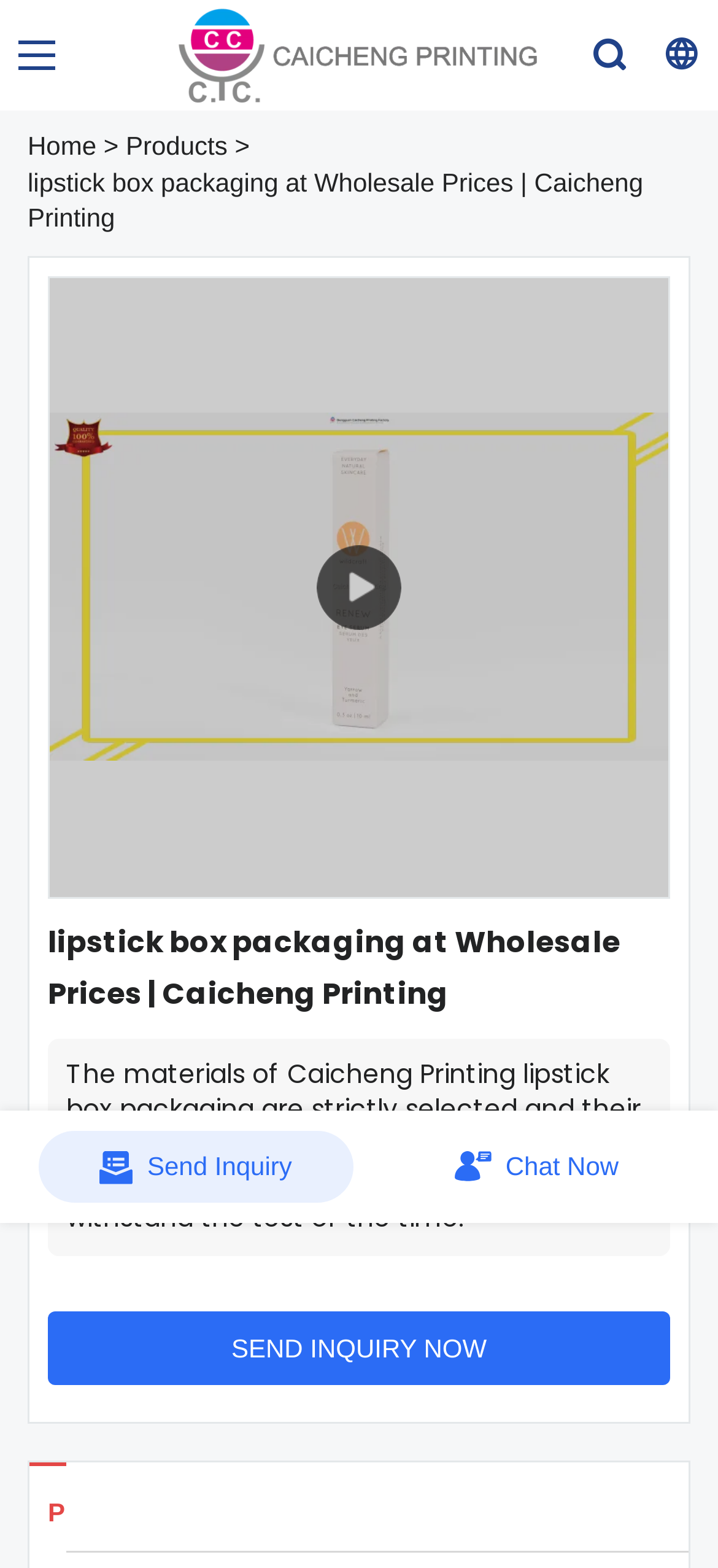What is the product being showcased?
Refer to the image and provide a detailed answer to the question.

The product being showcased can be determined by looking at the image and the heading on the webpage, which both mention 'lipstick box packaging'.